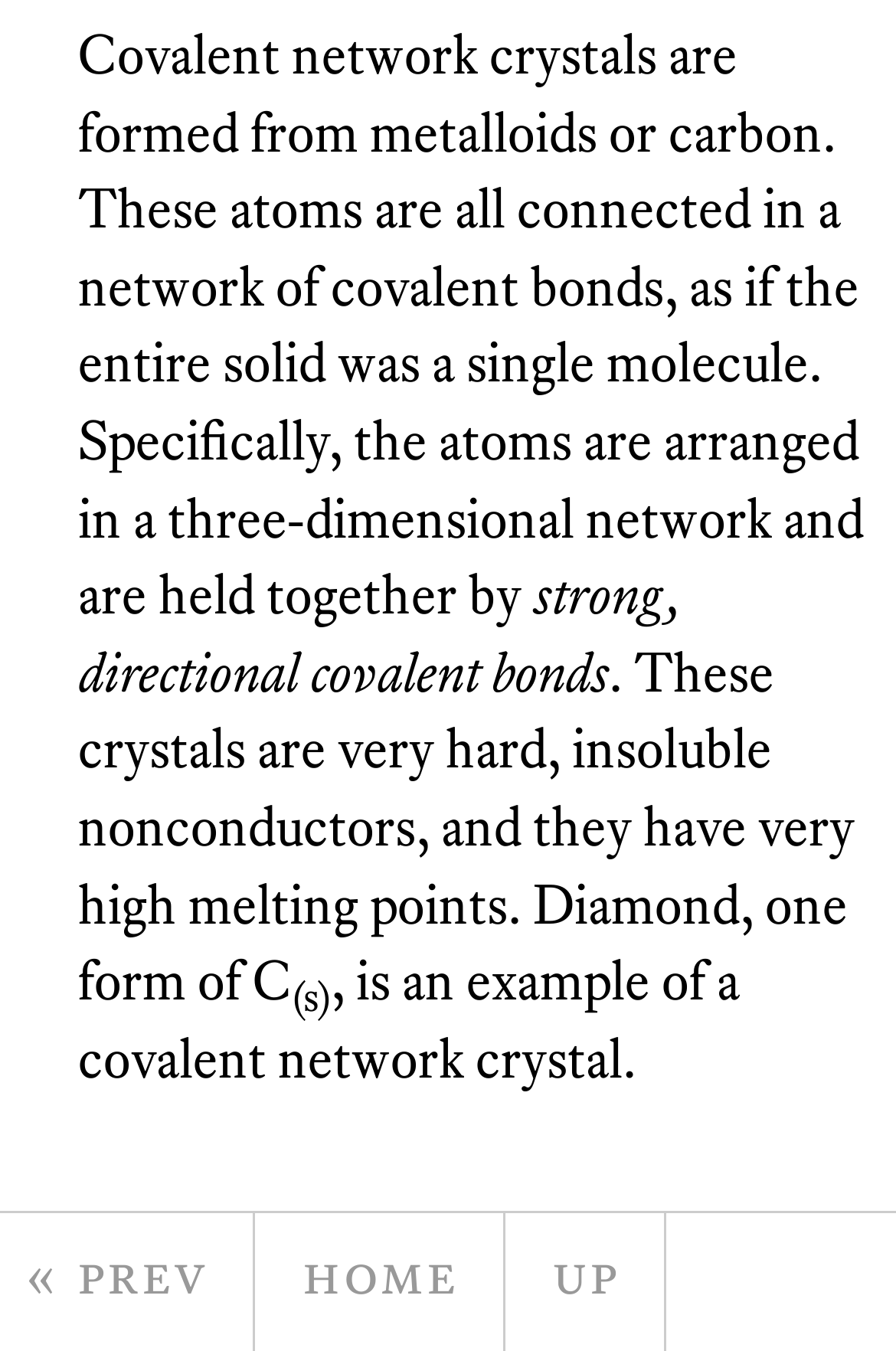Please answer the following question using a single word or phrase: 
What is the property of covalent network crystals in terms of melting points?

very high